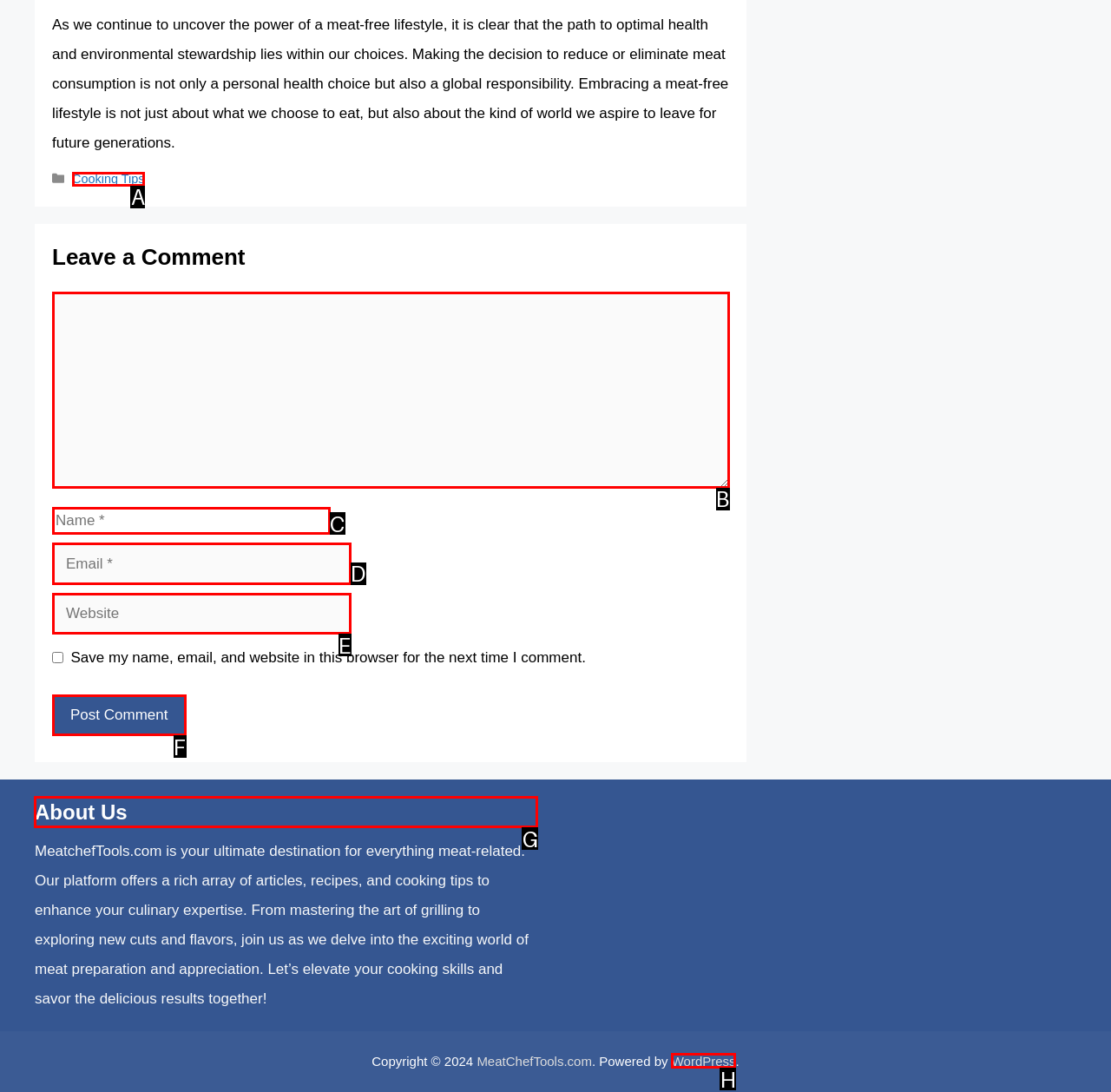Tell me the letter of the UI element to click in order to accomplish the following task: Visit the 'About Us' page
Answer with the letter of the chosen option from the given choices directly.

G